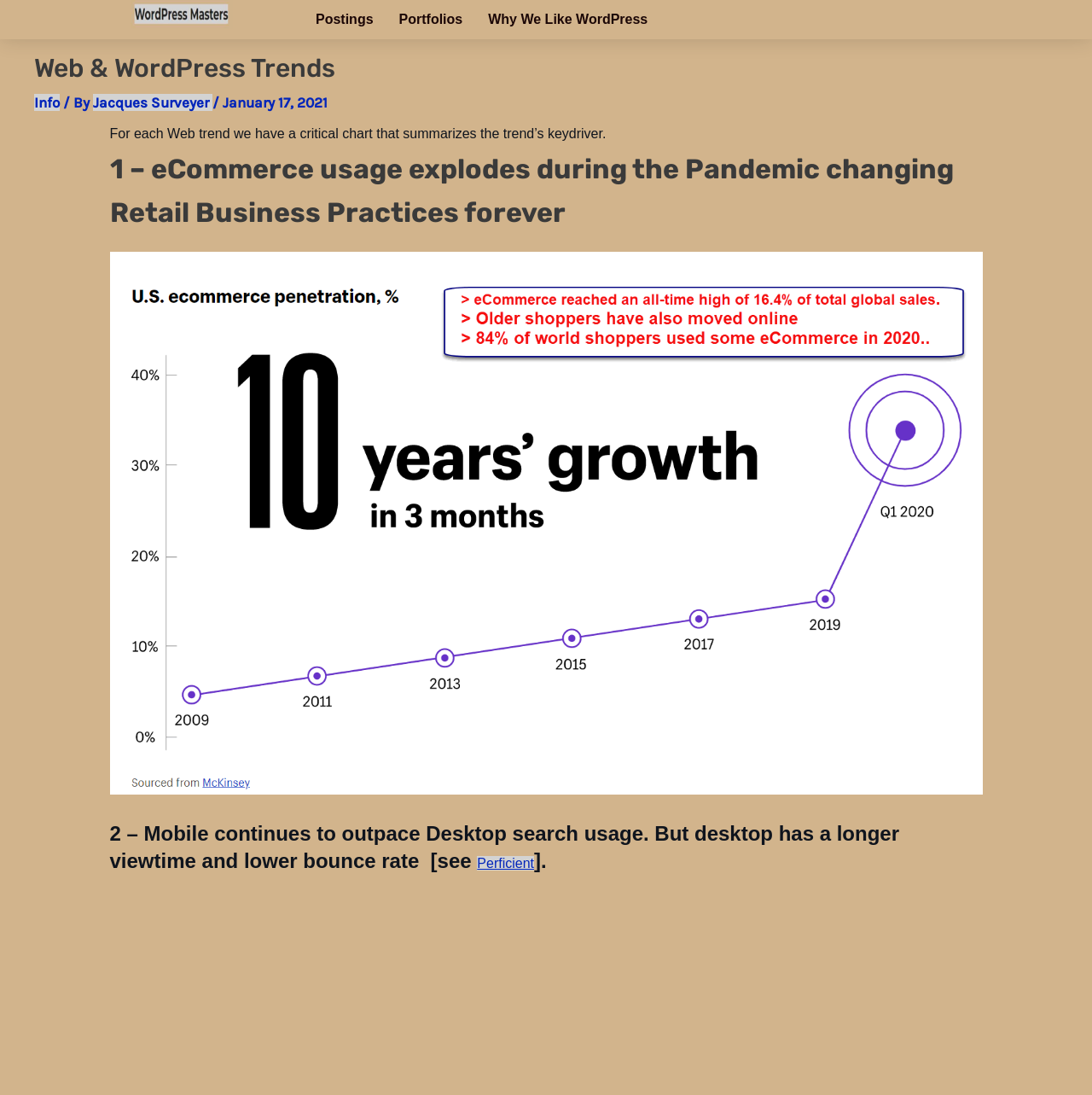What is the source of the second web trend?
Provide an in-depth and detailed answer to the question.

The source of the second web trend can be found by looking at the link provided in the description of the trend, which says 'see Perficient'.